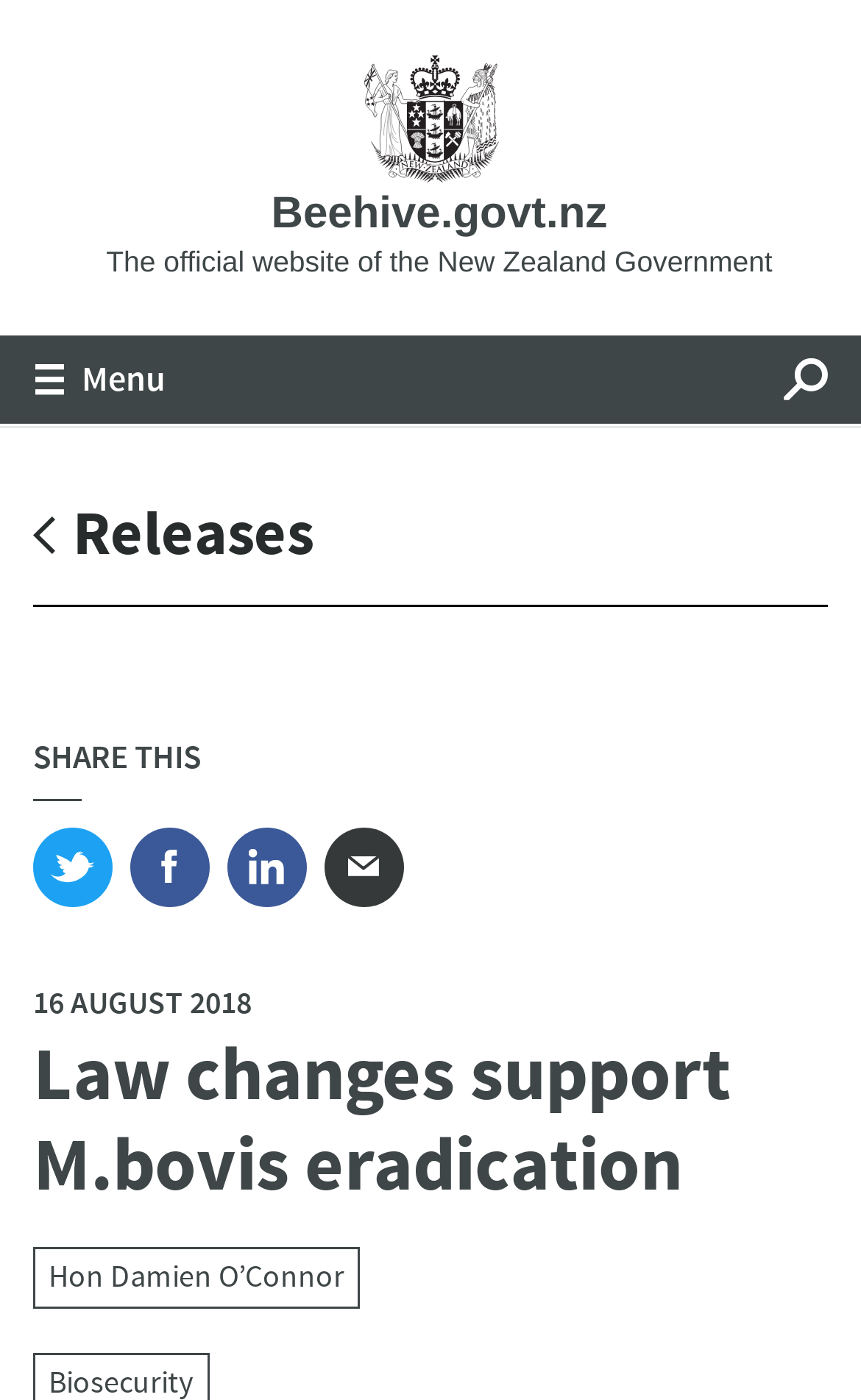Provide the bounding box coordinates for the UI element that is described by this text: "Sports". The coordinates should be in the form of four float numbers between 0 and 1: [left, top, right, bottom].

None